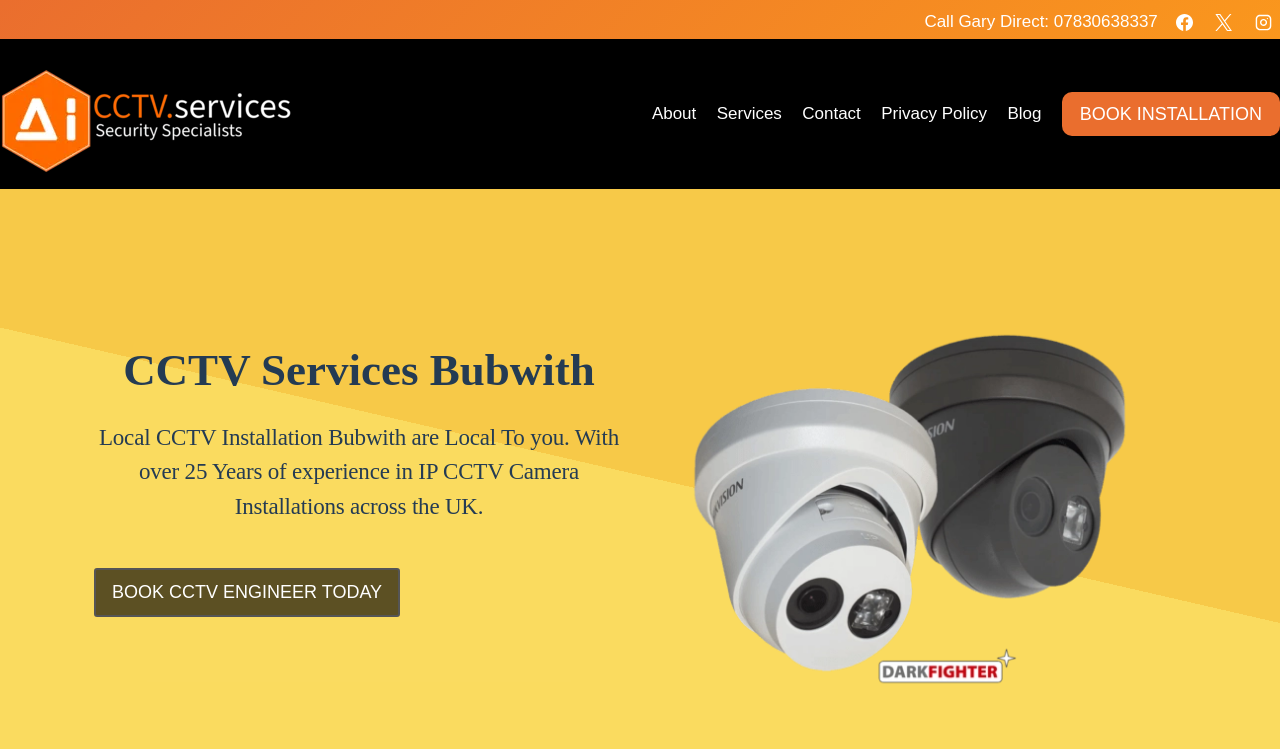Produce an elaborate caption capturing the essence of the webpage.

This webpage is about CCTV Installation Bubwith, a local company that provides CCTV camera installation services in Bubwith. At the top right corner, there is a call-to-action with a phone number, "Call Gary Direct: 07830638337". Next to it, there are three social media links, Facebook, X, and Instagram, each with its corresponding icon.

On the top left, there is a link to "CCTV Services Near Me" with an accompanying image. Below it, there is a primary navigation menu with five links: "About", "Services", "Contact", "Privacy Policy", and "Blog".

The main content of the webpage is divided into two sections. On the left, there is a heading that reads "CCTV Services Bubwith" followed by a subheading that describes the company's experience in IP CCTV camera installations. Below it, there is a call-to-action link to "BOOK CCTV ENGINEER TODAY".

On the right, there is a large figure that takes up most of the space, which appears to be an image related to CCTV installation, with keywords such as "cctv Bubwith", "installation", "installed", "install", and "security camera Bubwith". Above the image, there is a link to "BOOK INSTALLATION" with a heading that reads "Local CCTV Installation Bubwith are Local To you".